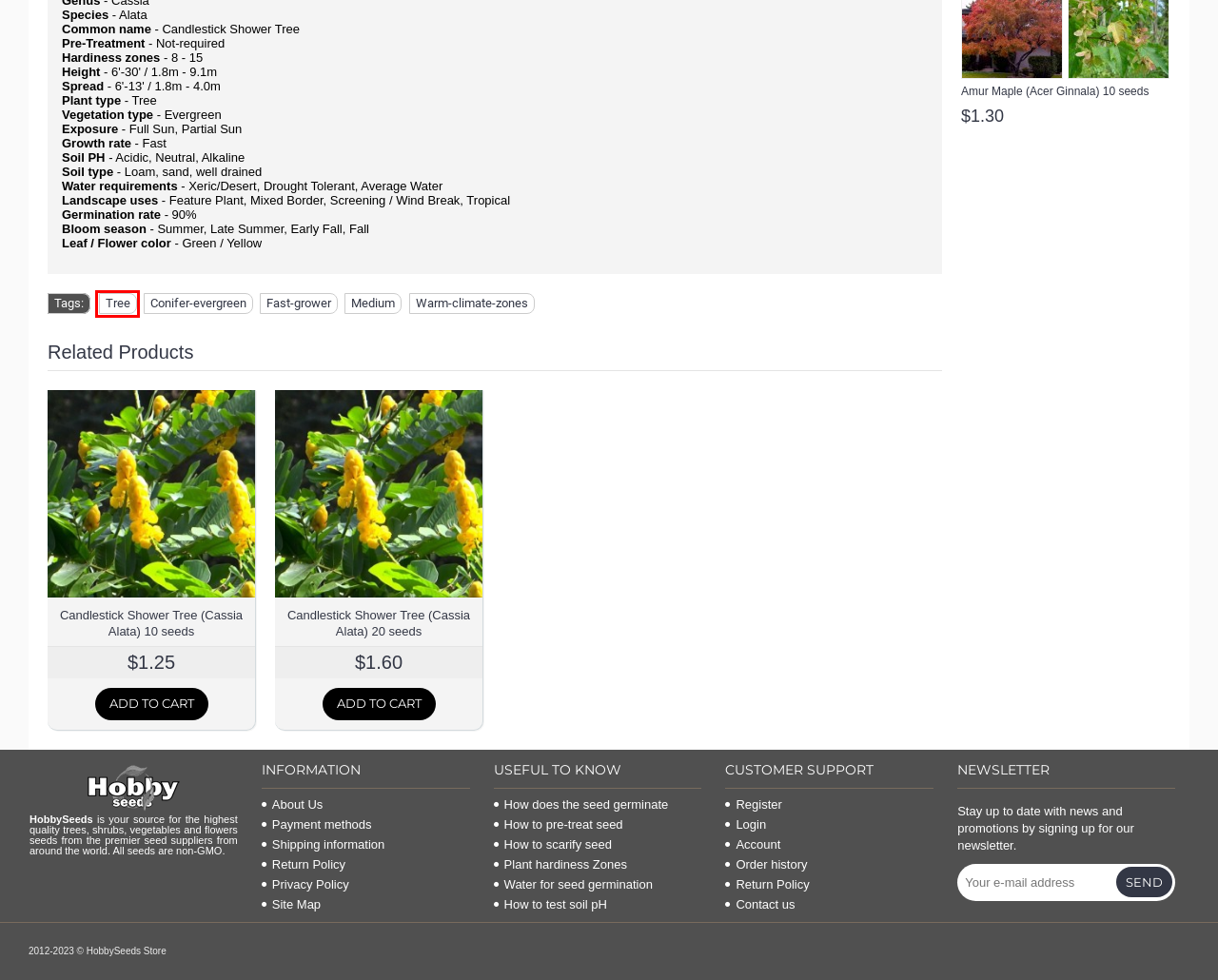A screenshot of a webpage is given, featuring a red bounding box around a UI element. Please choose the webpage description that best aligns with the new webpage after clicking the element in the bounding box. These are the descriptions:
A. Return Policy
B. How to test soil pH with pH paper?
C. How to scarify seed?
D. Search
E. How much water does a seed need to germinate?
F. Shipping information
G. Amur Maple (Acer Ginnala) 10 seeds
H. Pre-treatment required. What does it mean?

D